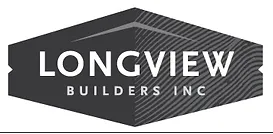Where is Longview Builders based?
Based on the image, answer the question with as much detail as possible.

According to the caption, Longview Builders is a company known for its custom building experiences and commitment to quality in Asheville, North Carolina, indicating that this is the location of the company.